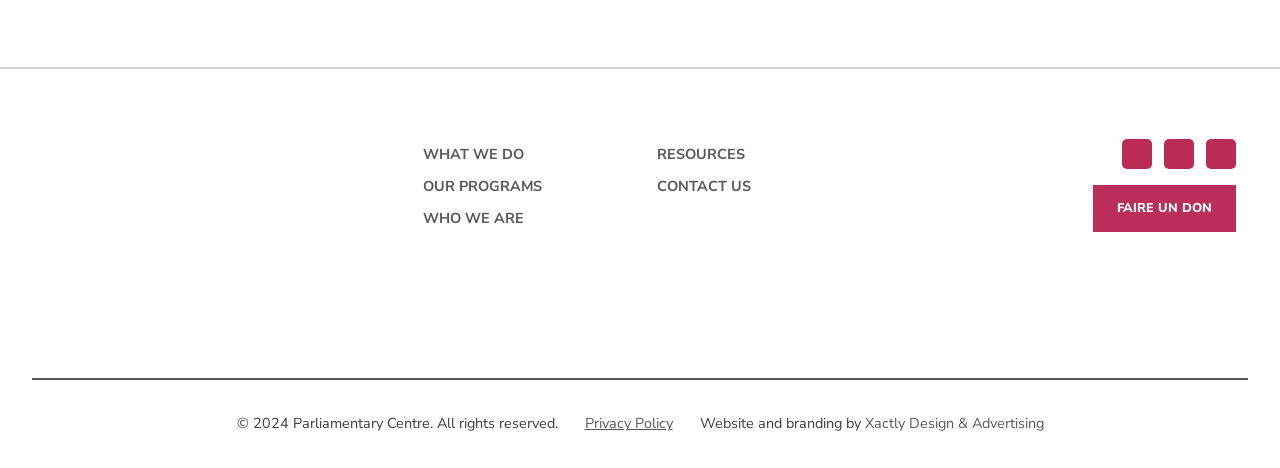Identify the bounding box for the UI element described as: "Resources". Ensure the coordinates are four float numbers between 0 and 1, formatted as [left, top, right, bottom].

[0.513, 0.297, 0.582, 0.365]